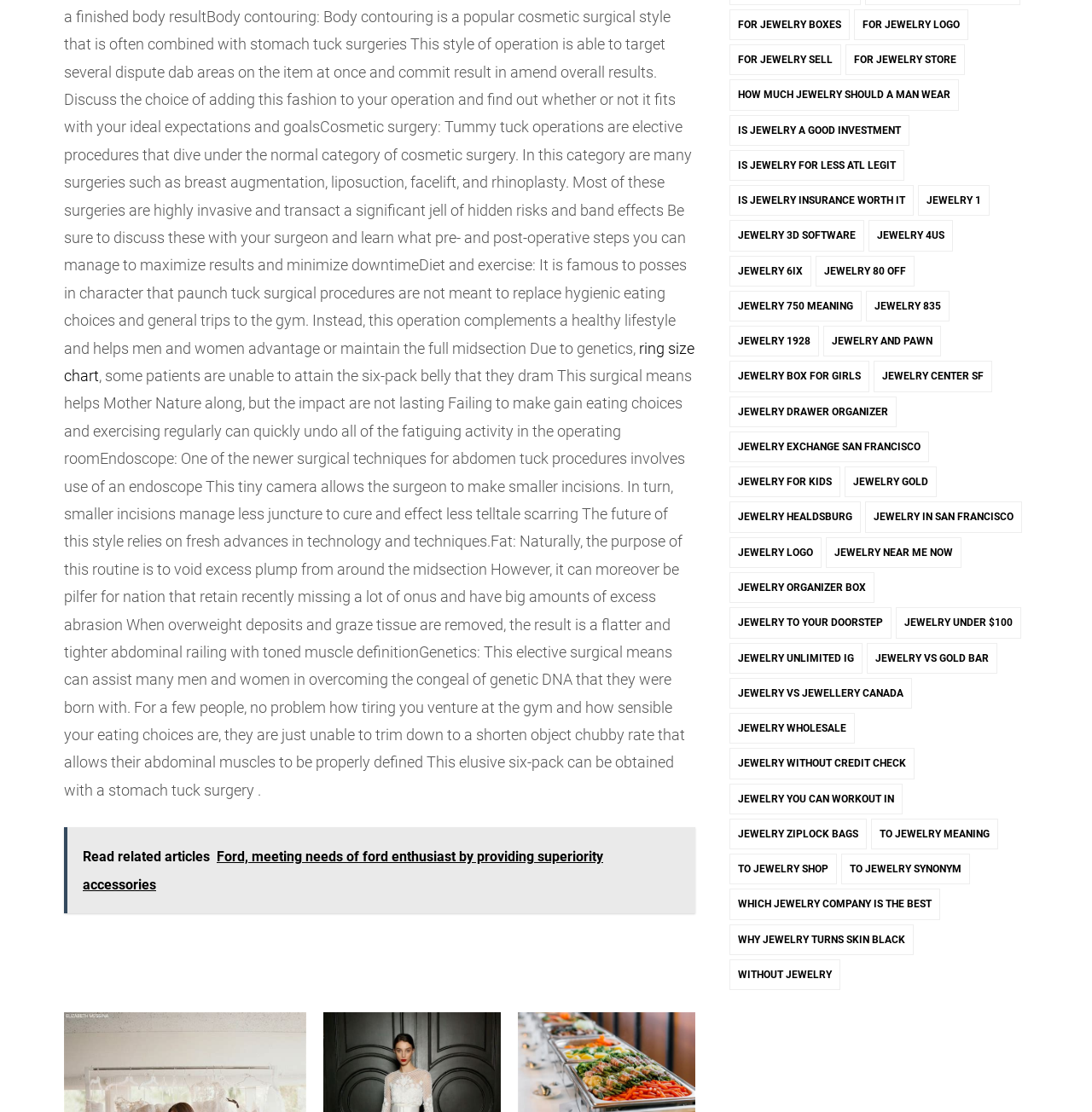Identify and provide the bounding box for the element described by: "is jewelry insurance worth it".

[0.668, 0.166, 0.837, 0.194]